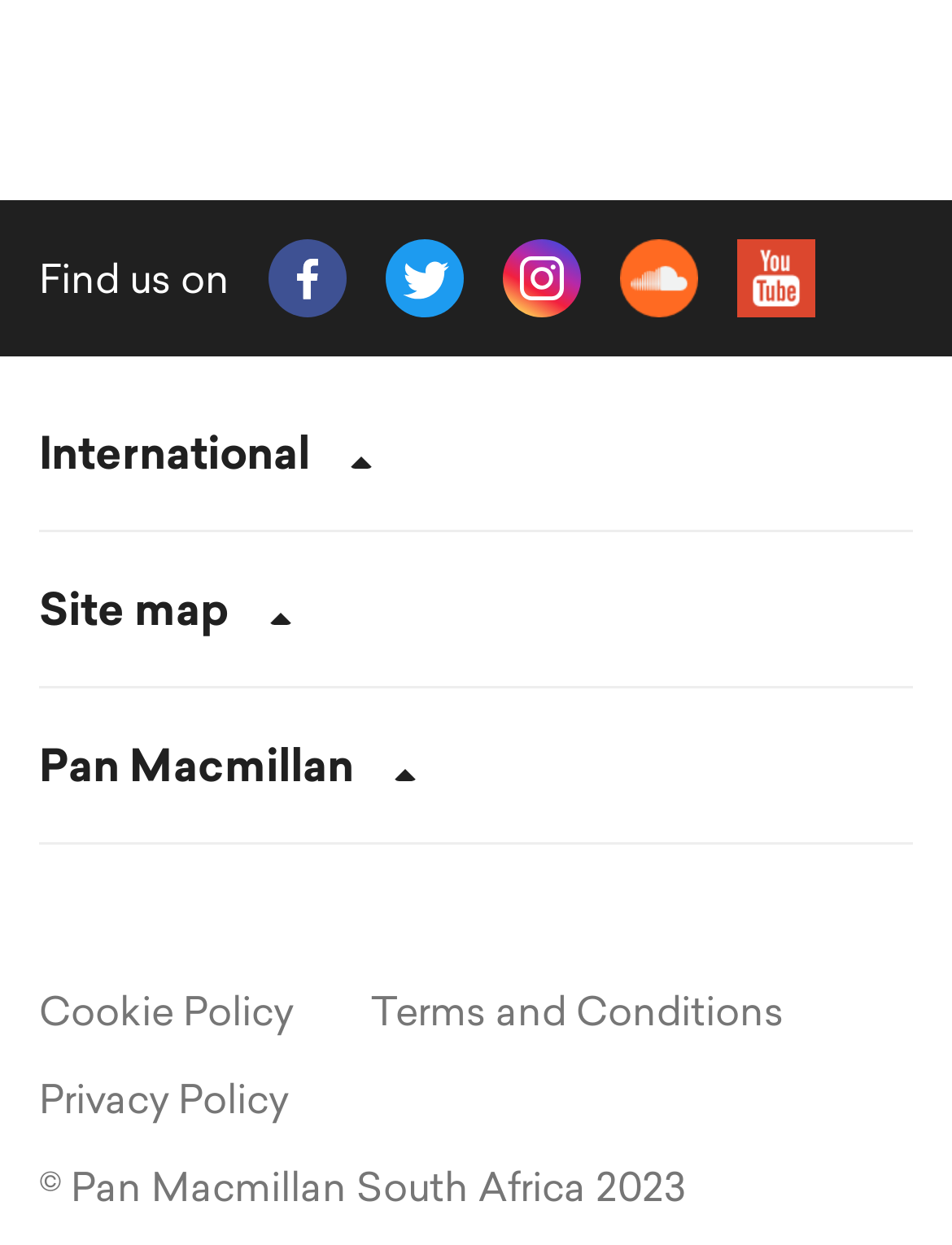Using the details from the image, please elaborate on the following question: How many links are available under 'International'?

I looked at the links available under the 'International' menu item and found that there are 6 links, which are Macmillan US, Pan Macmillan Australia, Pan Macmillan U.K., Fischer Verlage, Rowohlt, and Kiepenheuer & Witsch.